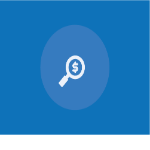What is the color of the background?
Please describe in detail the information shown in the image to answer the question.

The background of the icon is described as vibrant blue, which suggests a bright and intense blue color that grabs attention and stands out visually.